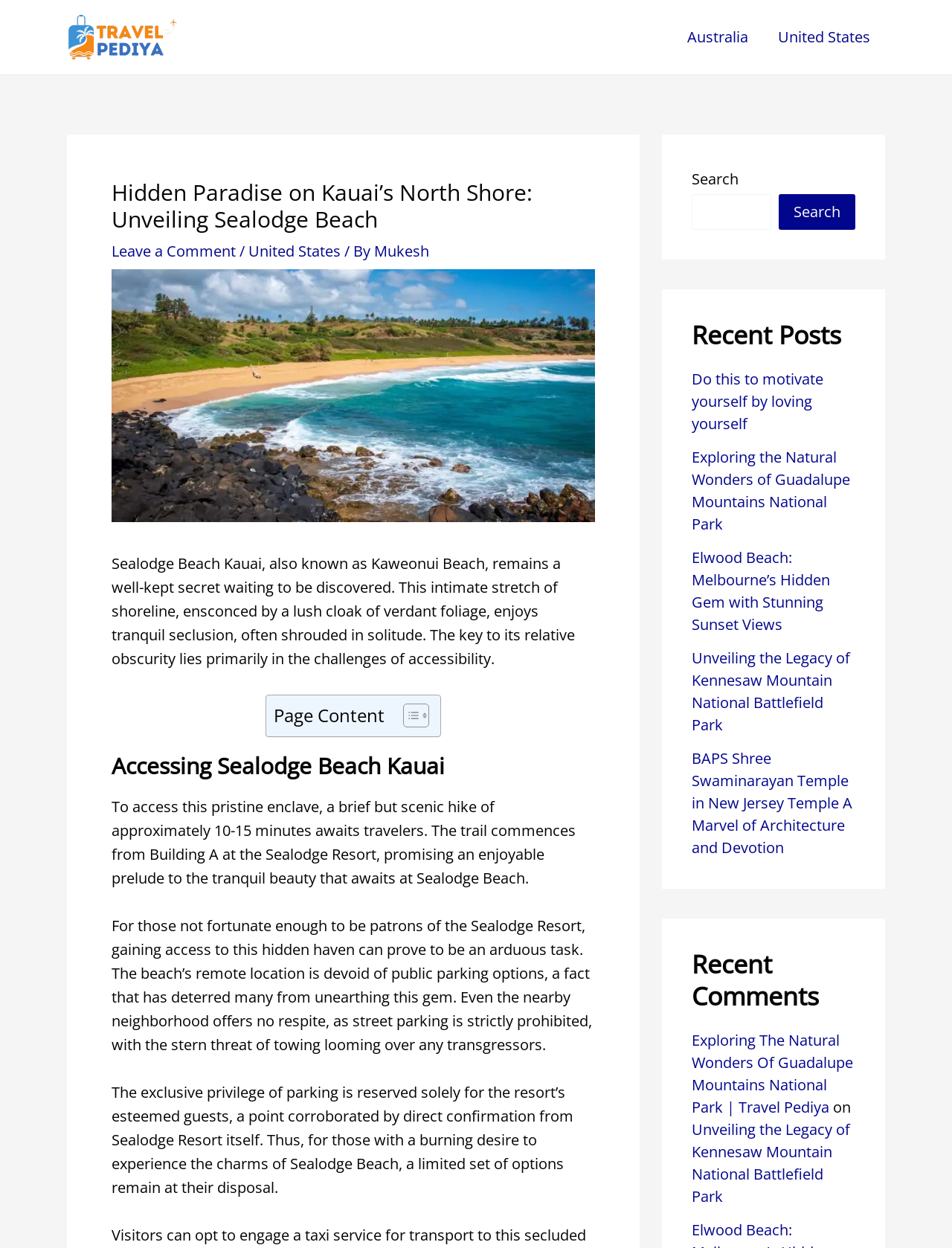Describe all visible elements and their arrangement on the webpage.

This webpage is about Sealodge Beach Kauai, also known as Kaweonui Beach, which is a hidden paradise on Kauai's North Shore. At the top of the page, there is a navigation menu with links to "Australia" and "United States". Below the navigation menu, there is a header section with a title "Hidden Paradise on Kauai’s North Shore: Unveiling Sealodge Beach" and a link to "Leave a Comment". 

To the right of the title, there is an image of Sealodge Beach Kauai. Below the header section, there is a paragraph of text that describes Sealodge Beach as a well-kept secret waiting to be discovered, with a tranquil and secluded atmosphere. 

Further down the page, there is a section with a heading "Accessing Sealodge Beach Kauai", which provides information on how to access the beach. The section includes three paragraphs of text that describe the hike to the beach, the challenges of accessing the beach for non-resort guests, and the limited options available for those who want to experience the beach.

On the right side of the page, there is a complementary section with a search box and a list of recent posts, including links to articles about Guadalupe Mountains National Park, Elwood Beach, Kennesaw Mountain National Battlefield Park, and BAPS Shree Swaminarayan Temple. Below the recent posts, there is a section with a heading "Recent Comments" and a footer section with links to other articles.

At the very top of the page, there is a logo of "Travel Pediya" with a link to the website.